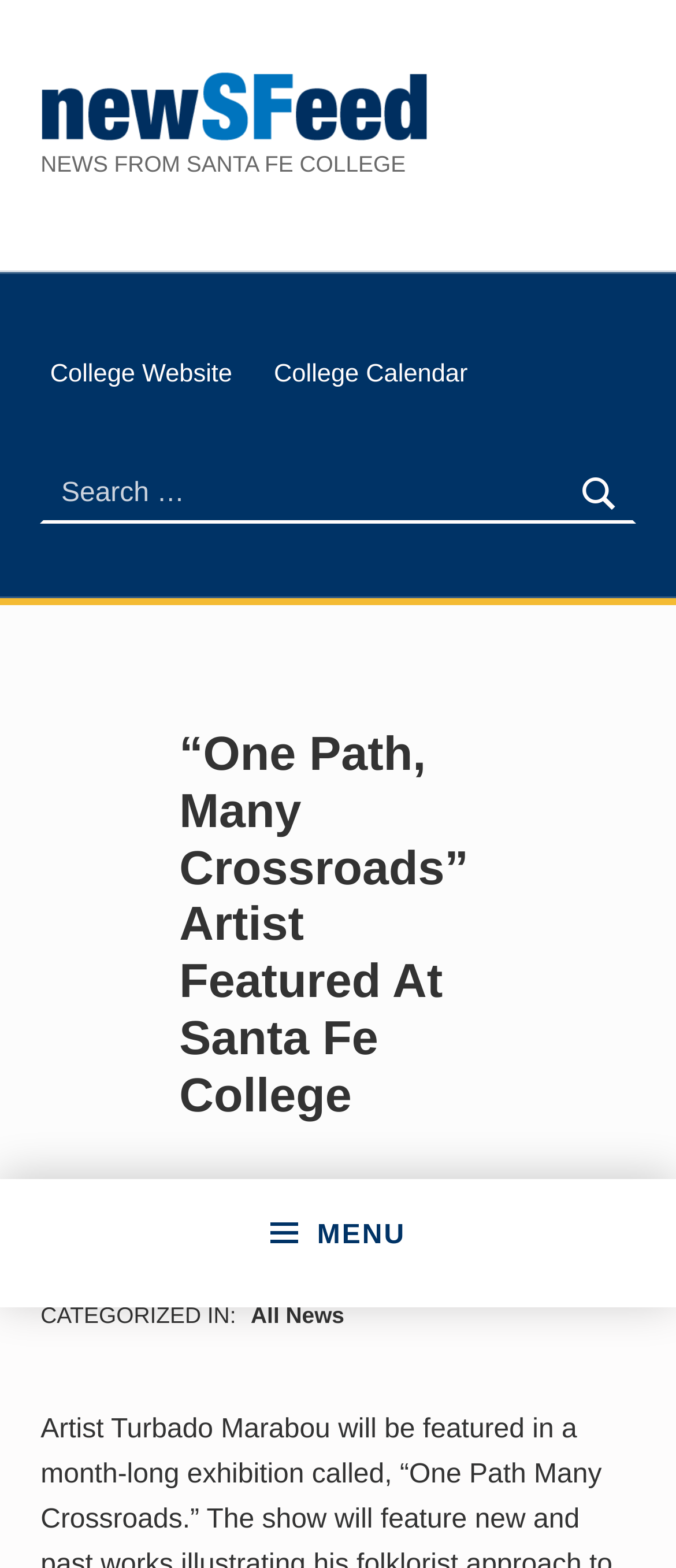Identify the bounding box for the described UI element. Provide the coordinates in (top-left x, top-left y, bottom-right x, bottom-right y) format with values ranging from 0 to 1: Log In

None